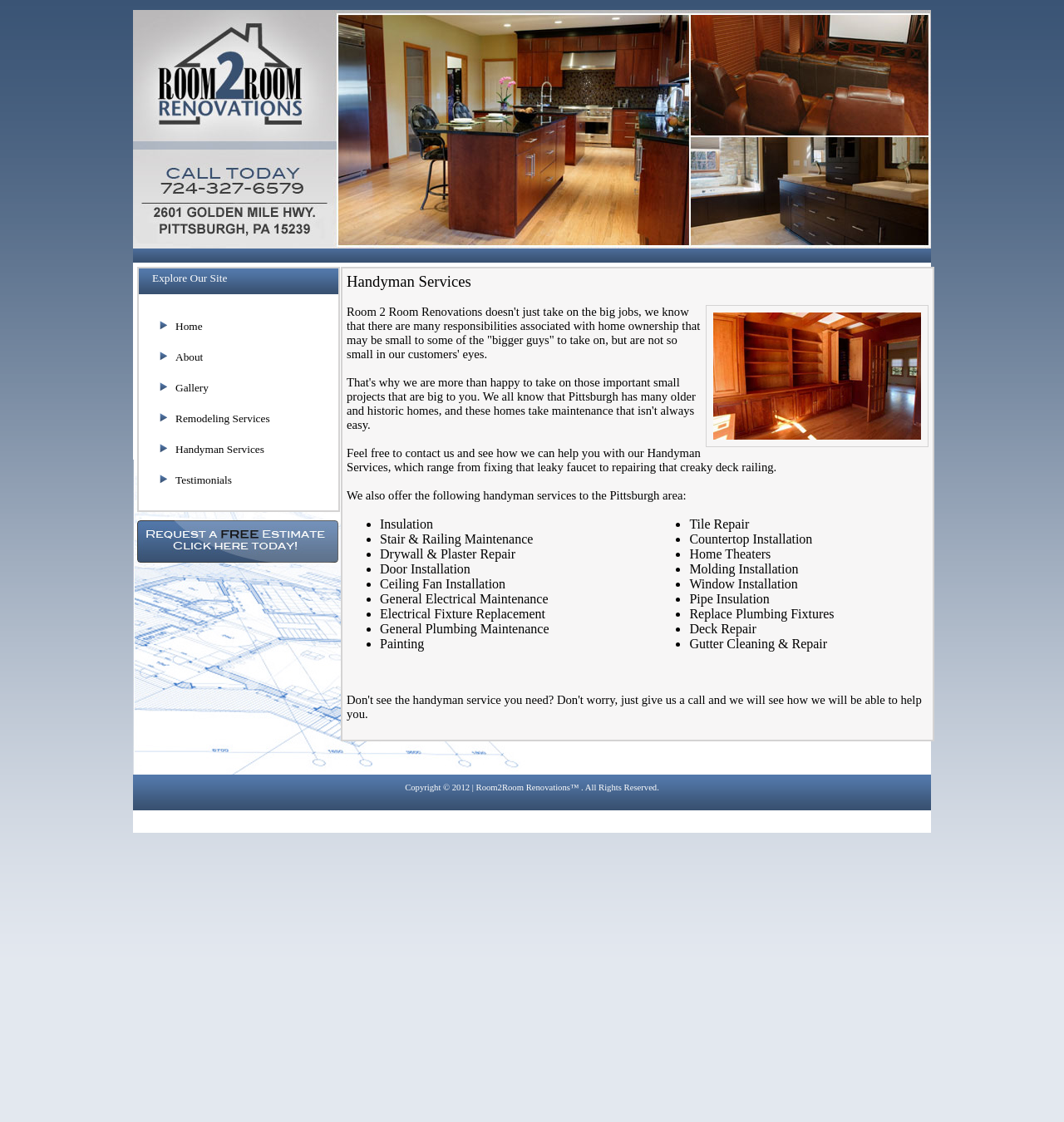What is the name of the company?
Answer briefly with a single word or phrase based on the image.

Room 2 Room Renovations